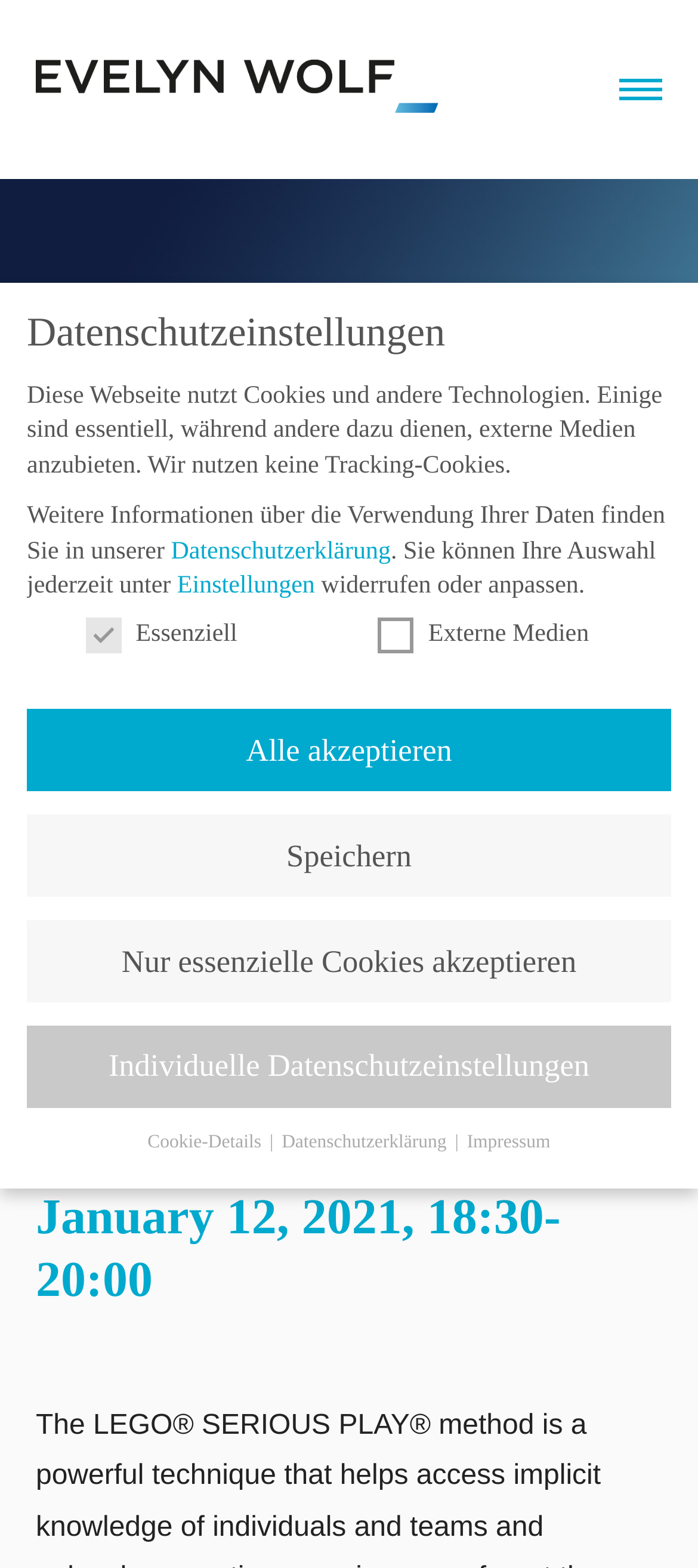Extract the bounding box of the UI element described as: "ierra Detention Systems".

None